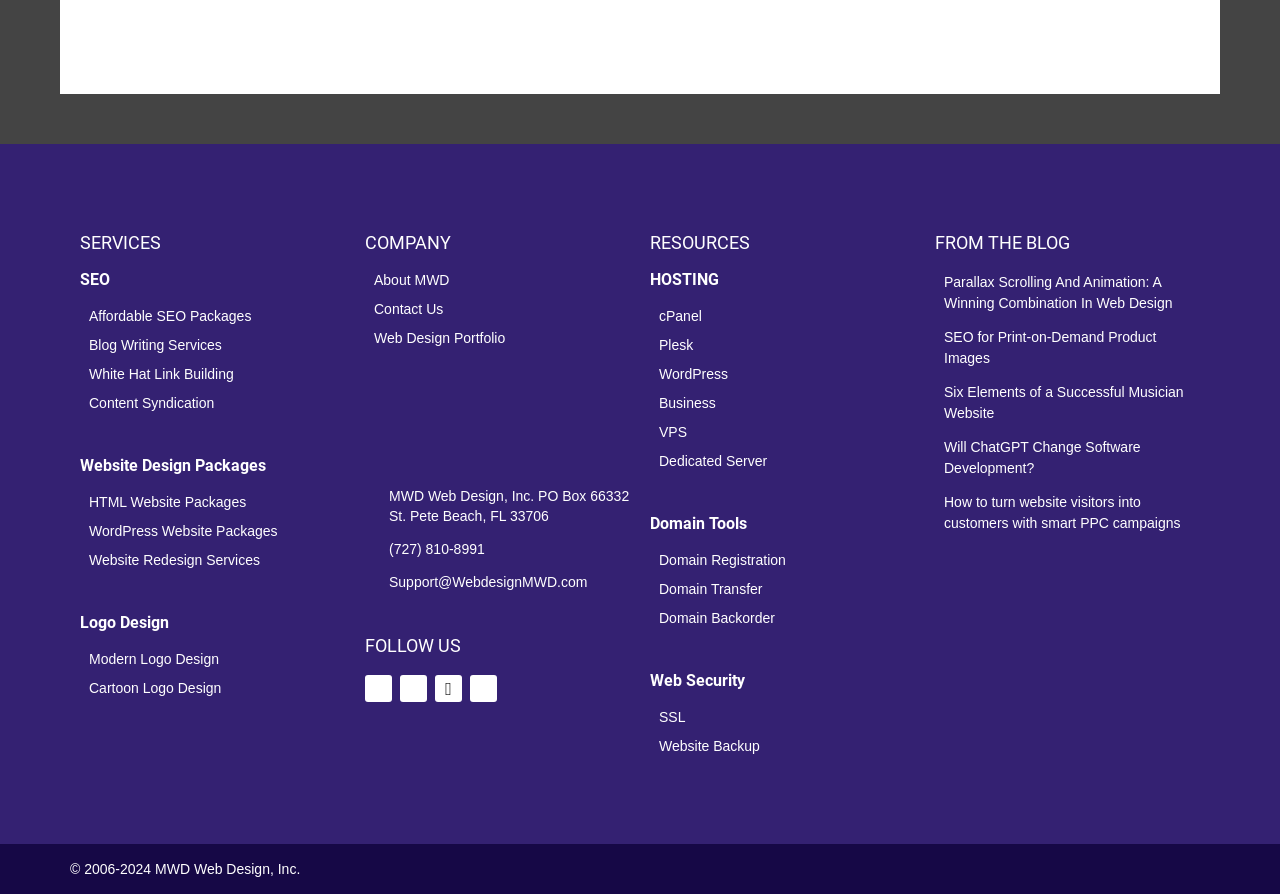Please determine the bounding box coordinates of the element to click in order to execute the following instruction: "Learn about Modern Logo Design". The coordinates should be four float numbers between 0 and 1, specified as [left, top, right, bottom].

[0.062, 0.729, 0.27, 0.747]